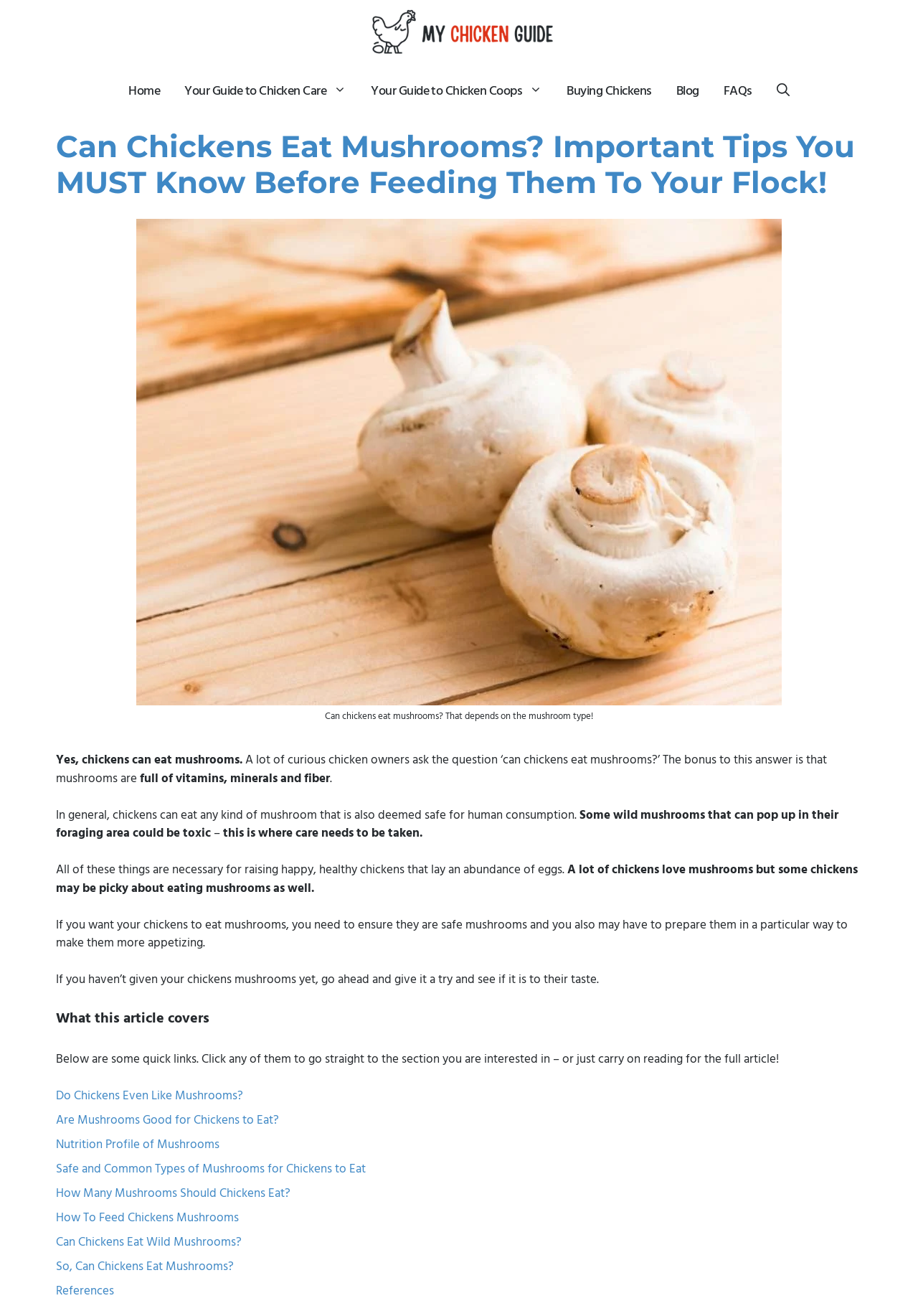Locate the bounding box coordinates of the clickable region necessary to complete the following instruction: "read the blog". Provide the coordinates in the format of four float numbers between 0 and 1, i.e., [left, top, right, bottom].

[0.723, 0.057, 0.775, 0.081]